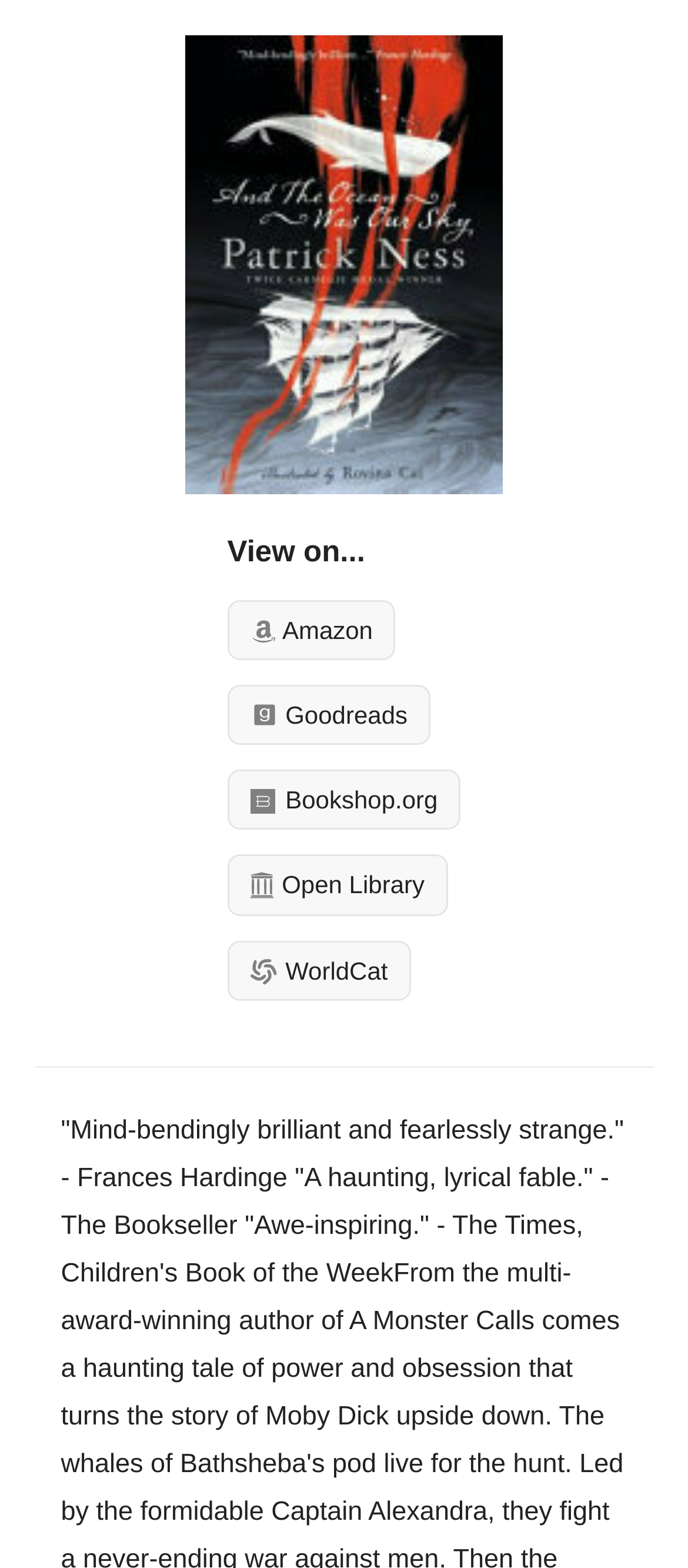What is the relative position of the 'View on...' text?
Answer the question using a single word or phrase, according to the image.

Above the links